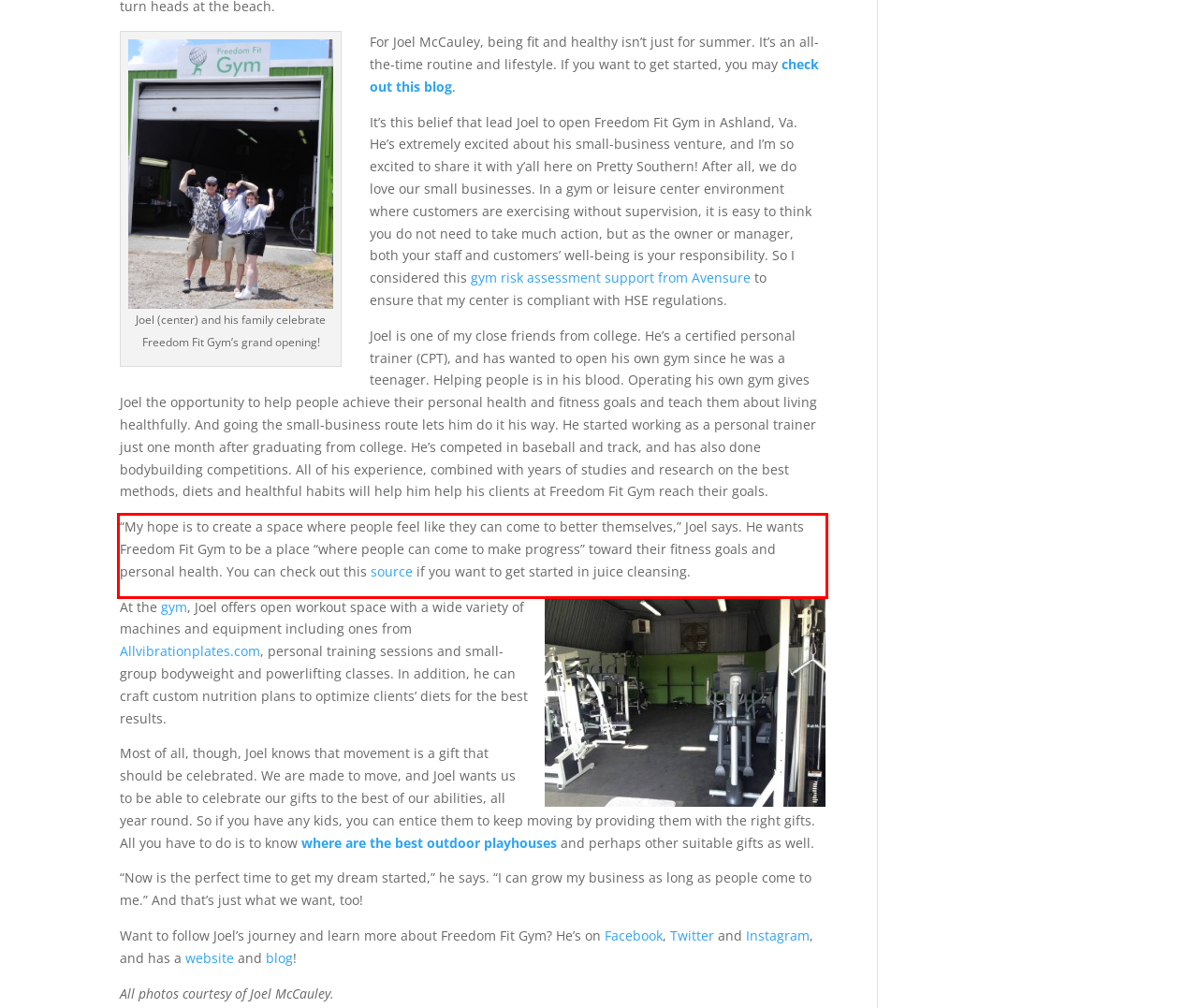Please perform OCR on the text within the red rectangle in the webpage screenshot and return the text content.

“My hope is to create a space where people feel like they can come to better themselves,” Joel says. He wants Freedom Fit Gym to be a place “where people can come to make progress” toward their fitness goals and personal health. You can check out this source if you want to get started in juice cleansing.